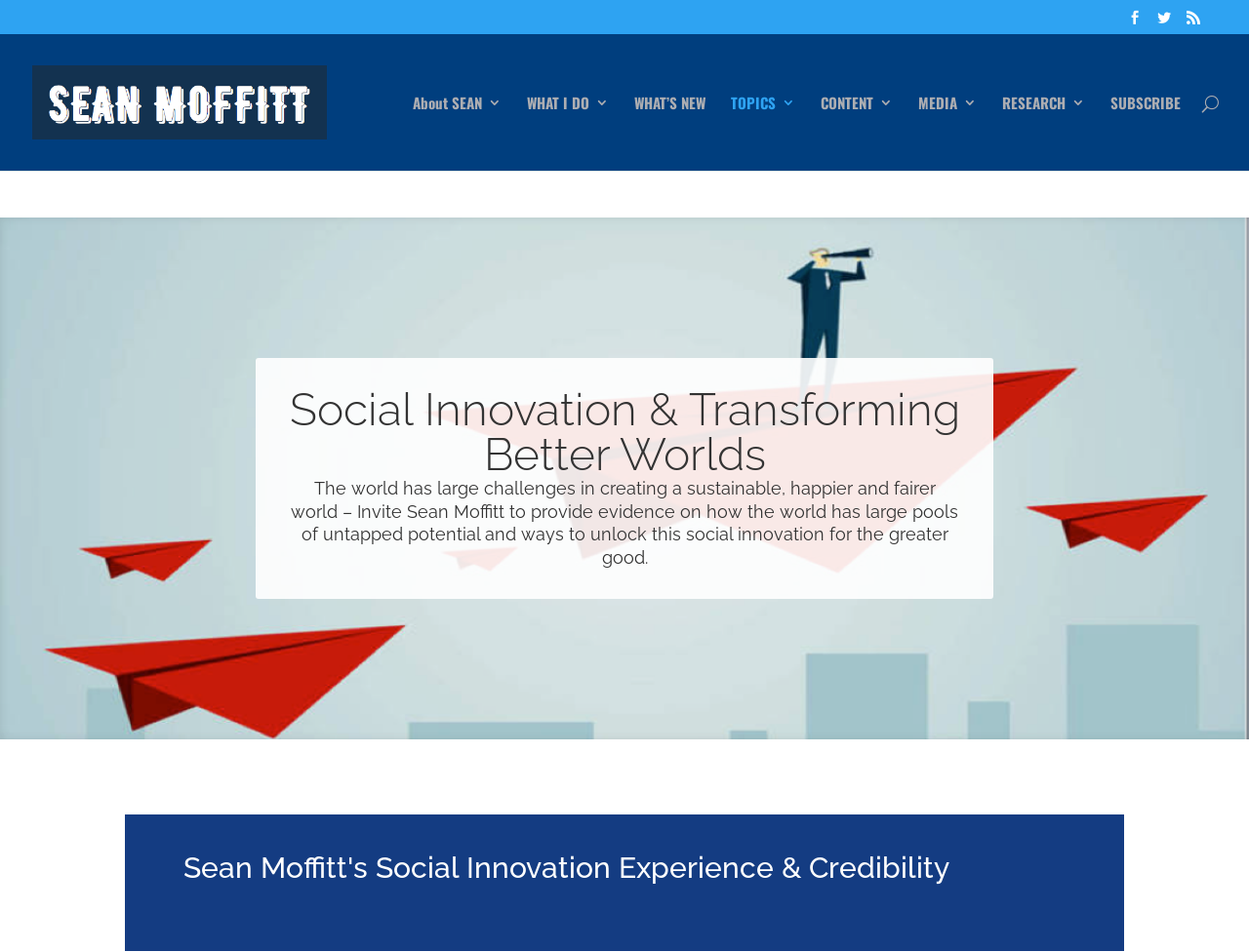Find the bounding box coordinates of the UI element according to this description: "name="s" placeholder="Search …" title="Search for:"".

[0.053, 0.035, 0.953, 0.037]